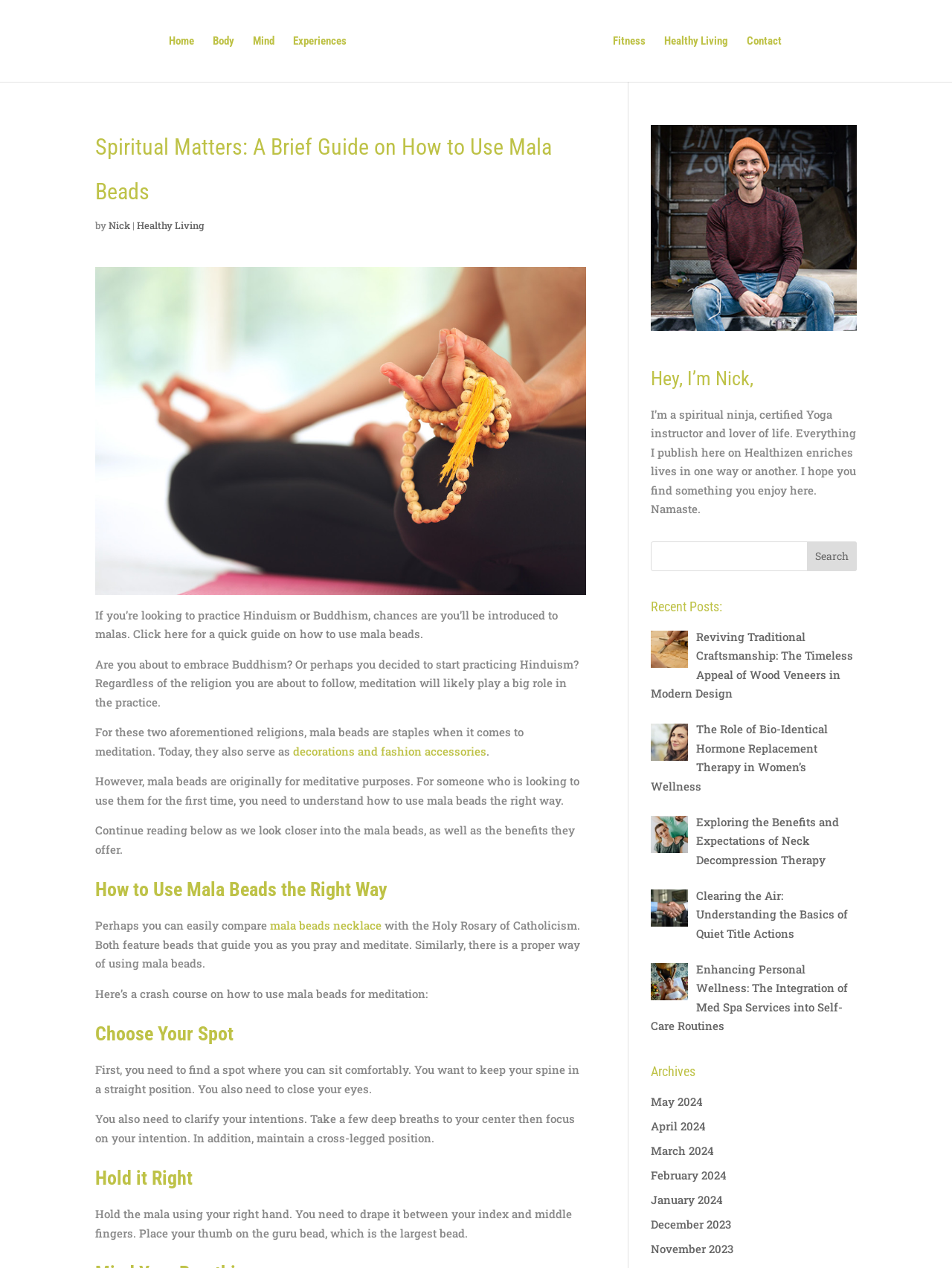Identify the bounding box coordinates of the element to click to follow this instruction: 'Click on the 'Contact' link'. Ensure the coordinates are four float values between 0 and 1, provided as [left, top, right, bottom].

[0.784, 0.028, 0.821, 0.065]